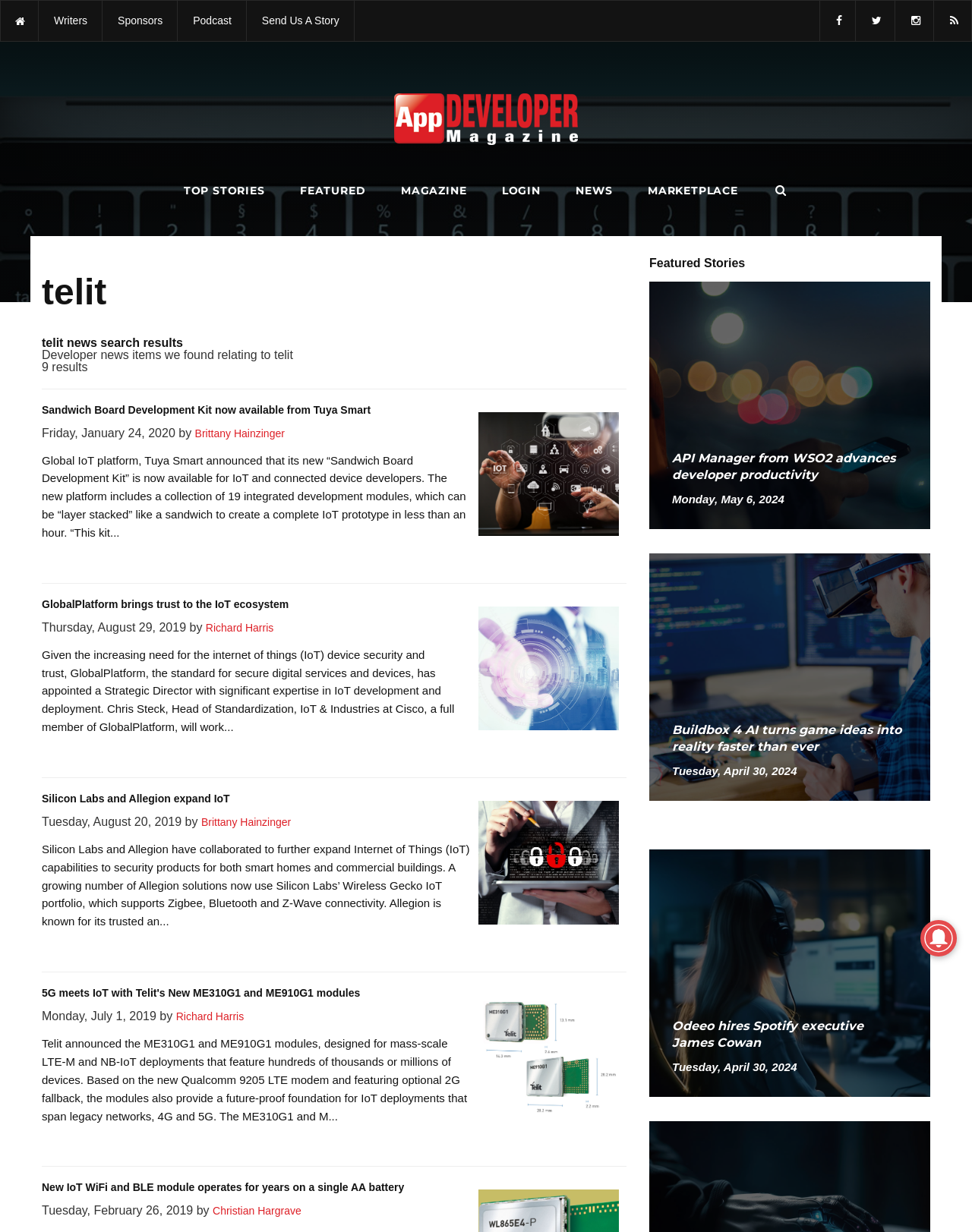Give a concise answer using only one word or phrase for this question:
What is the name of the magazine?

App Developer Magazine